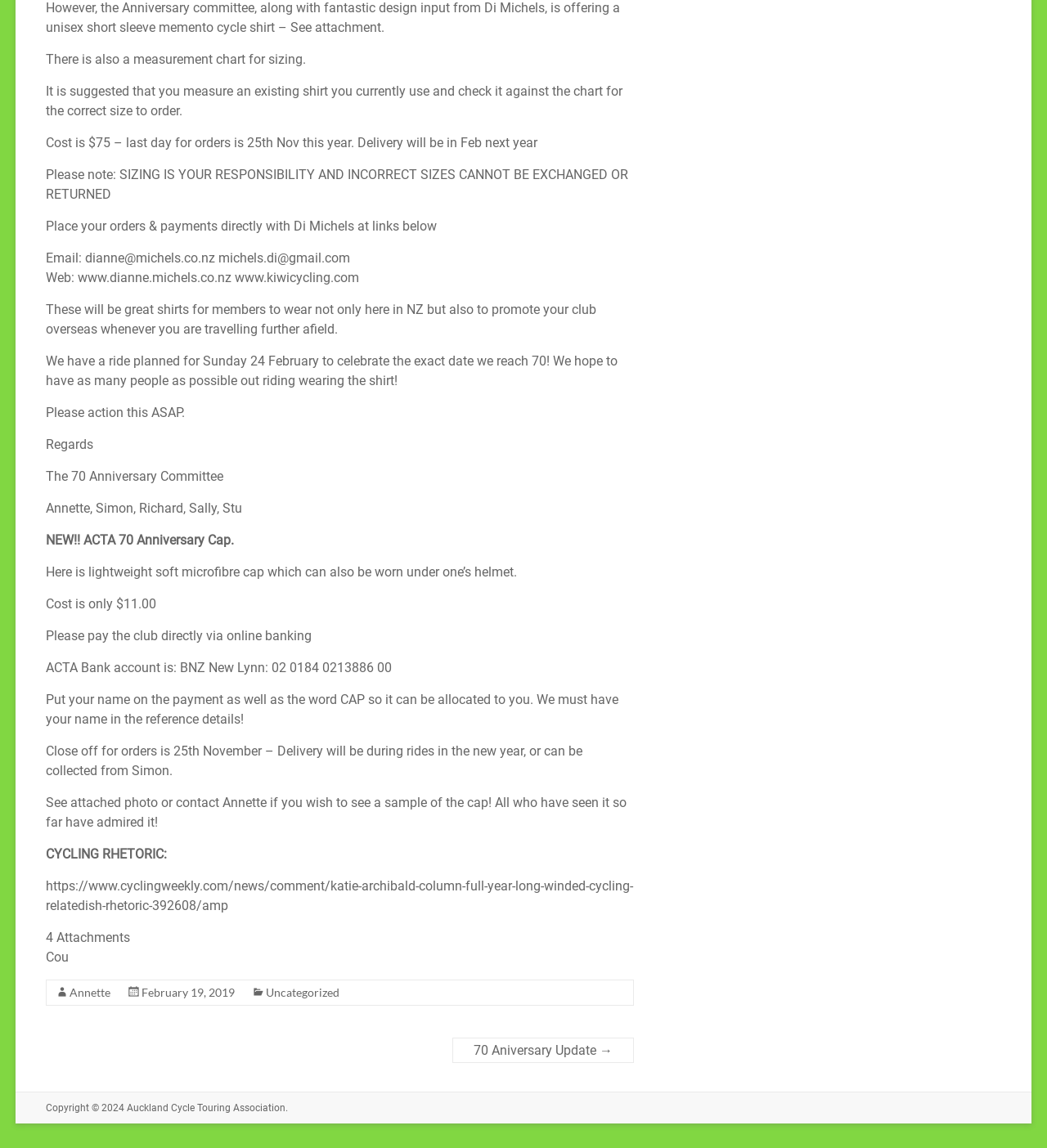Utilize the details in the image to thoroughly answer the following question: What is the price of the ACTA 70 Anniversary Cap?

The price of the ACTA 70 Anniversary Cap is mentioned in the text as 'Cost is only $11.00'.